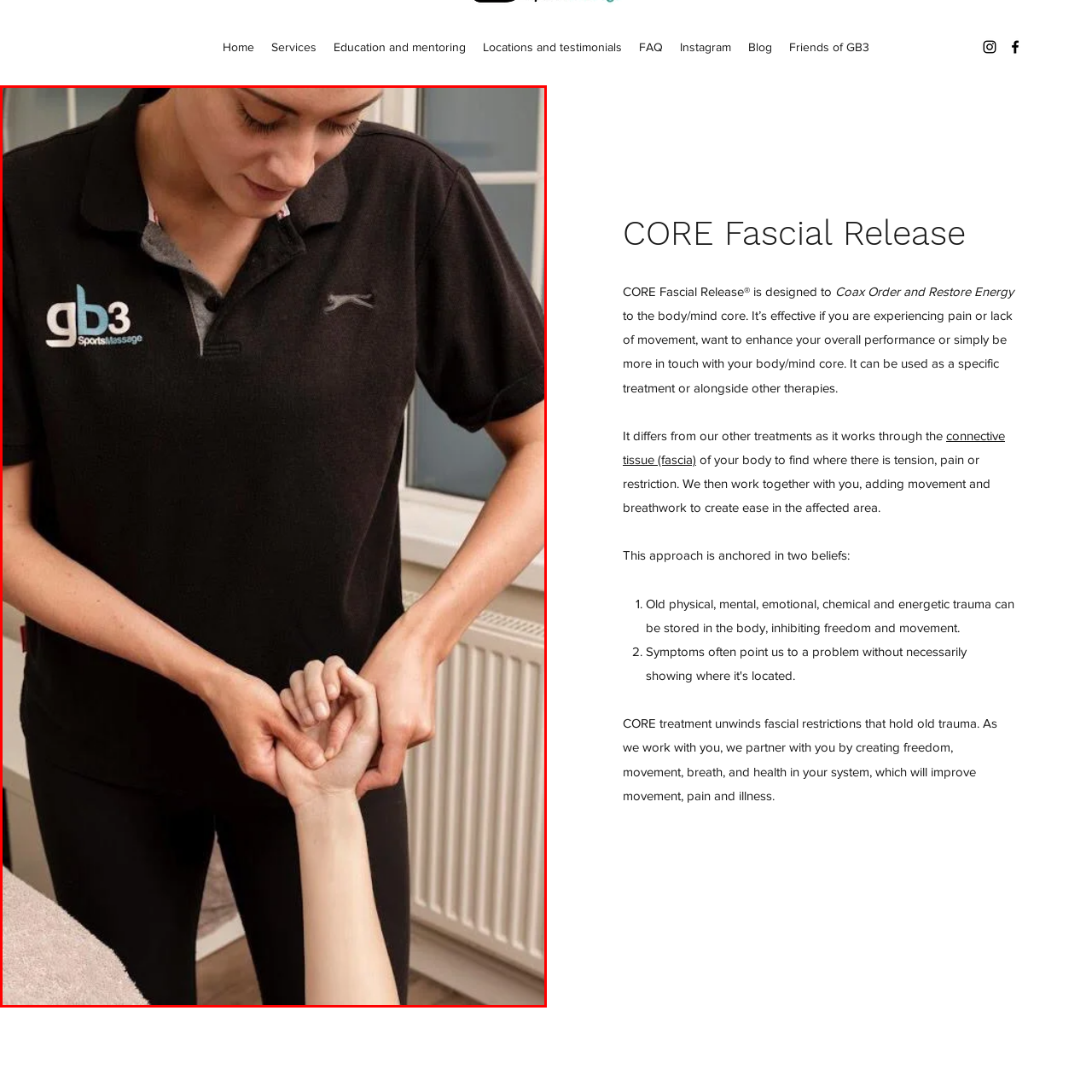What is the therapist treating?  
Please examine the image enclosed within the red bounding box and provide a thorough answer based on what you observe in the image.

The therapist's hands skillfully grasp the client's wrist and hand, indicating a treatment process aimed at relaxation or rehabilitation, specifically focused on the client's hands.